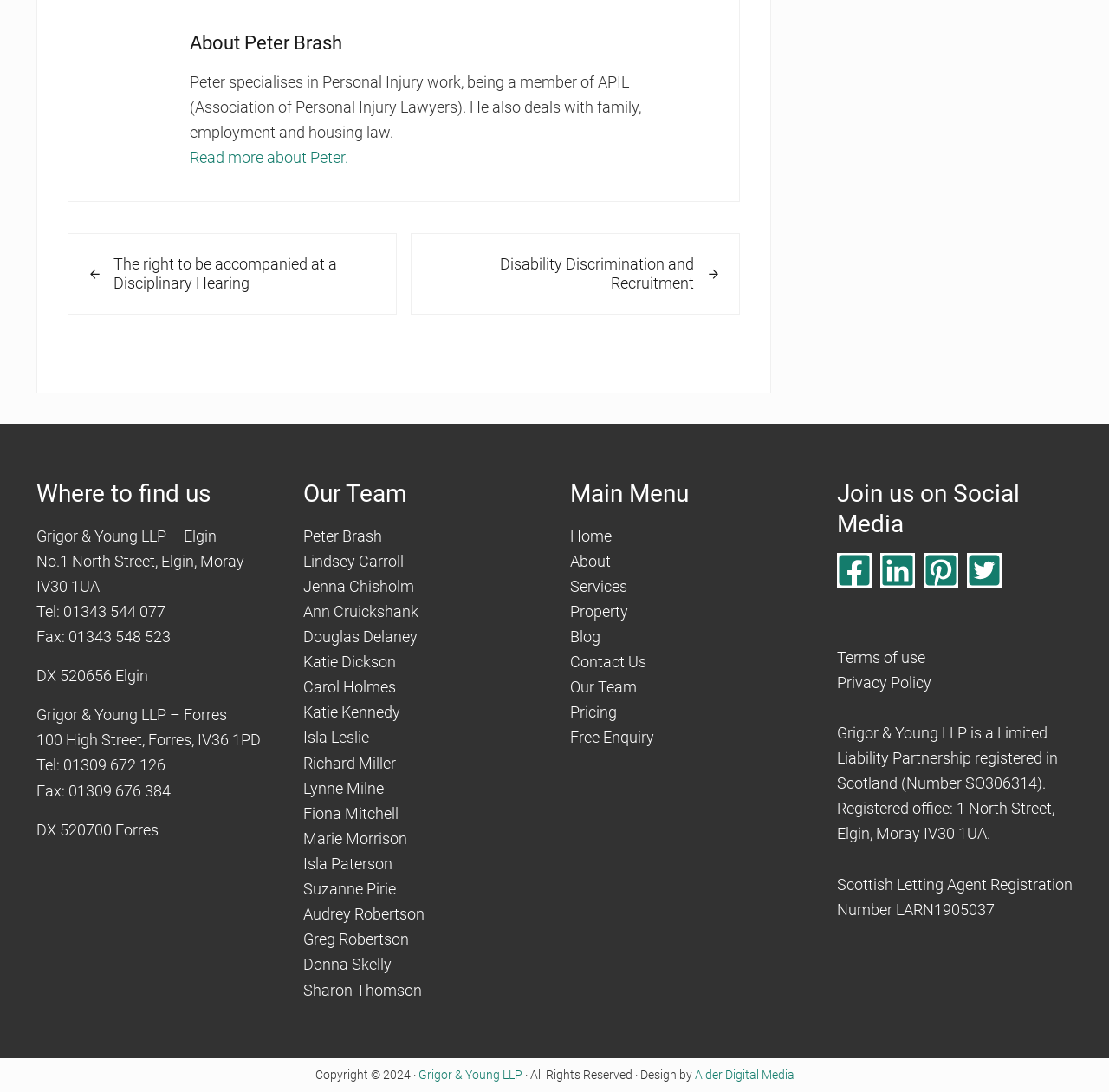Please identify the bounding box coordinates for the region that you need to click to follow this instruction: "View the next post.".

[0.37, 0.214, 0.667, 0.288]